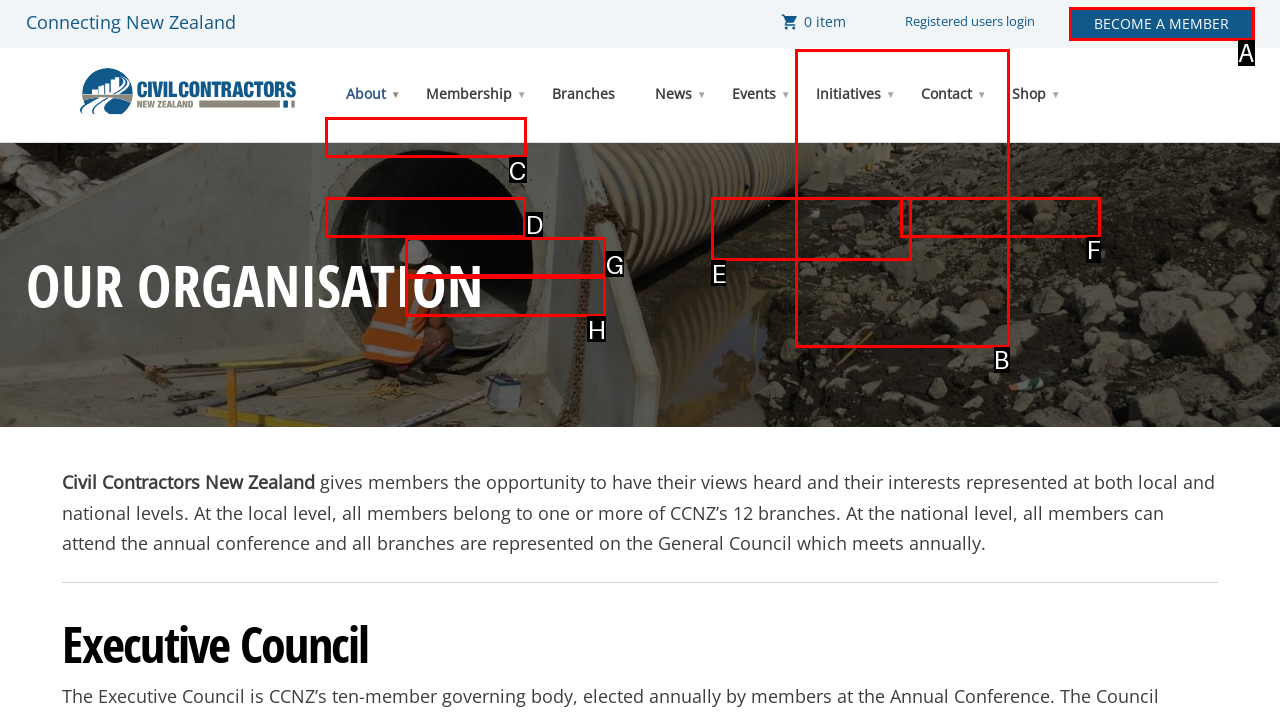Choose the letter of the option you need to click to View About CCNZ. Answer with the letter only.

C